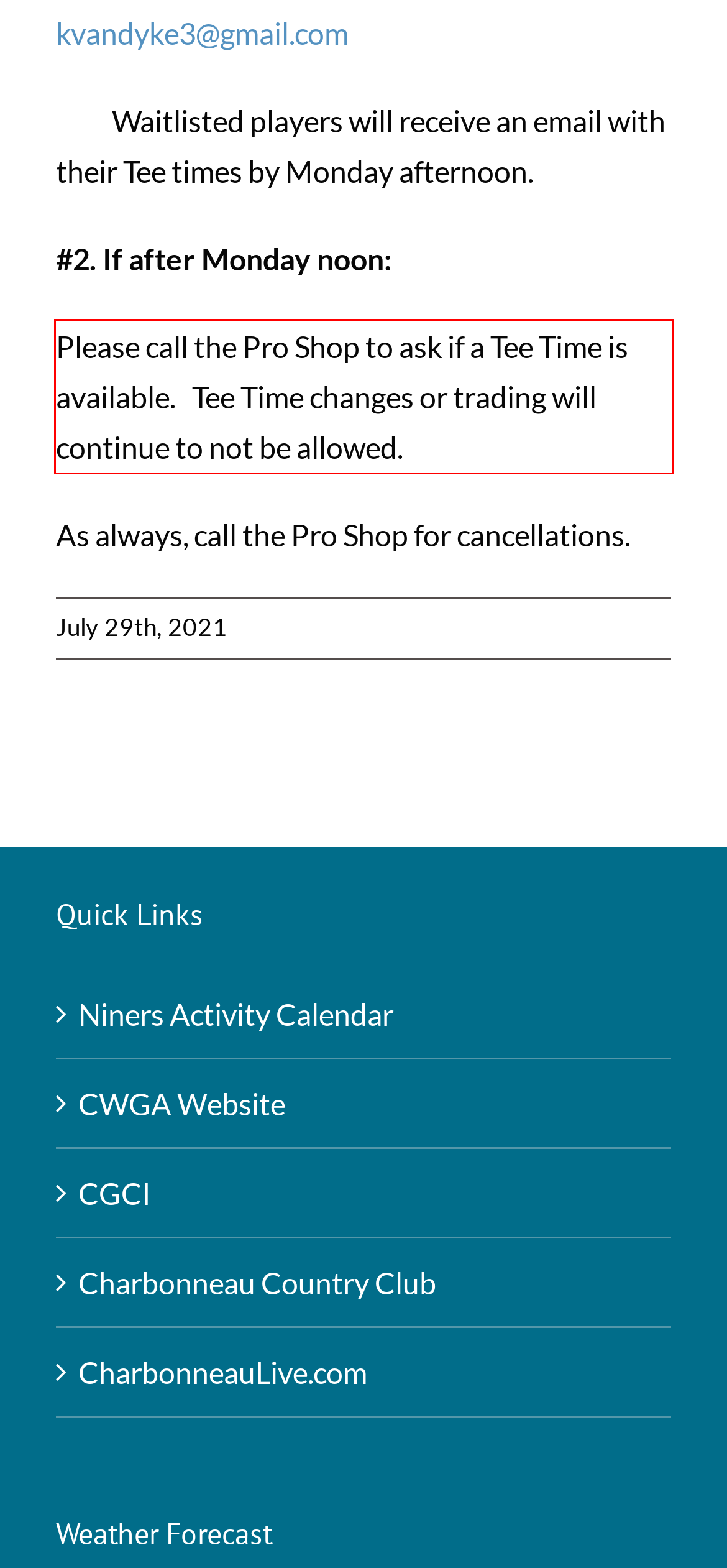Identify and extract the text within the red rectangle in the screenshot of the webpage.

Please call the Pro Shop to ask if a Tee Time is available. Tee Time changes or trading will continue to not be allowed.